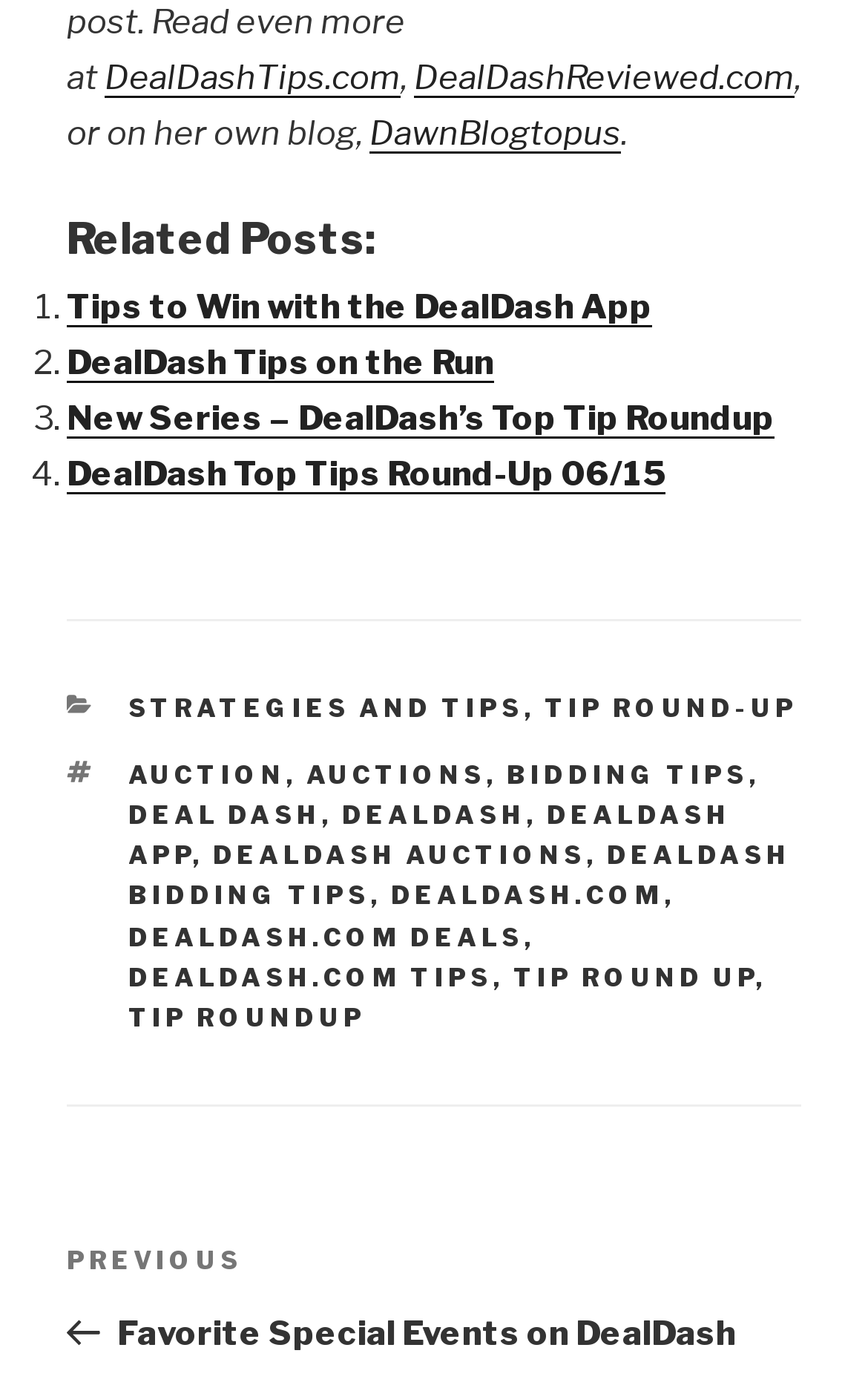Please identify the bounding box coordinates of the element I should click to complete this instruction: 'Read more about DealDashTips.com'. The coordinates should be given as four float numbers between 0 and 1, like this: [left, top, right, bottom].

[0.121, 0.041, 0.462, 0.07]